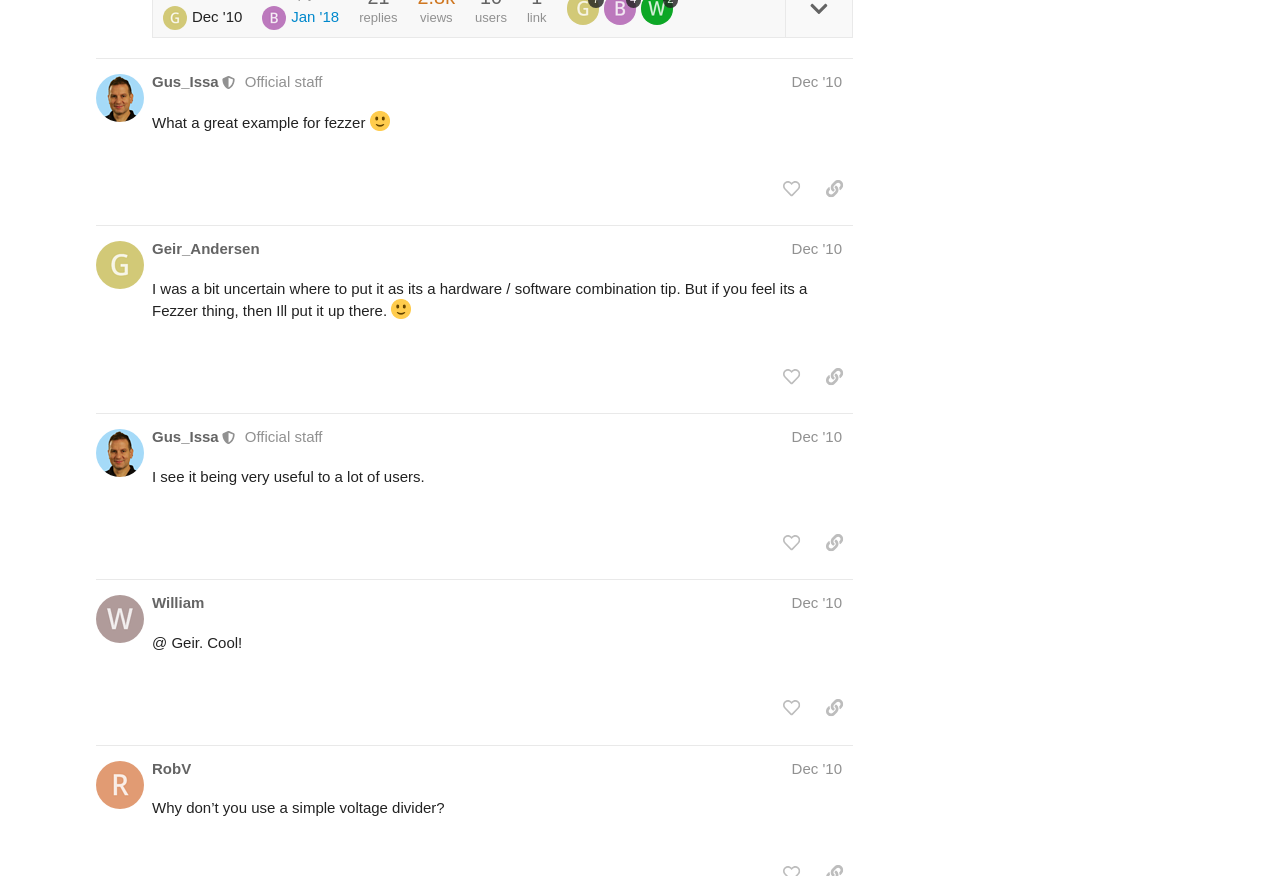How many posts are on this page?
Using the information from the image, give a concise answer in one word or a short phrase.

5